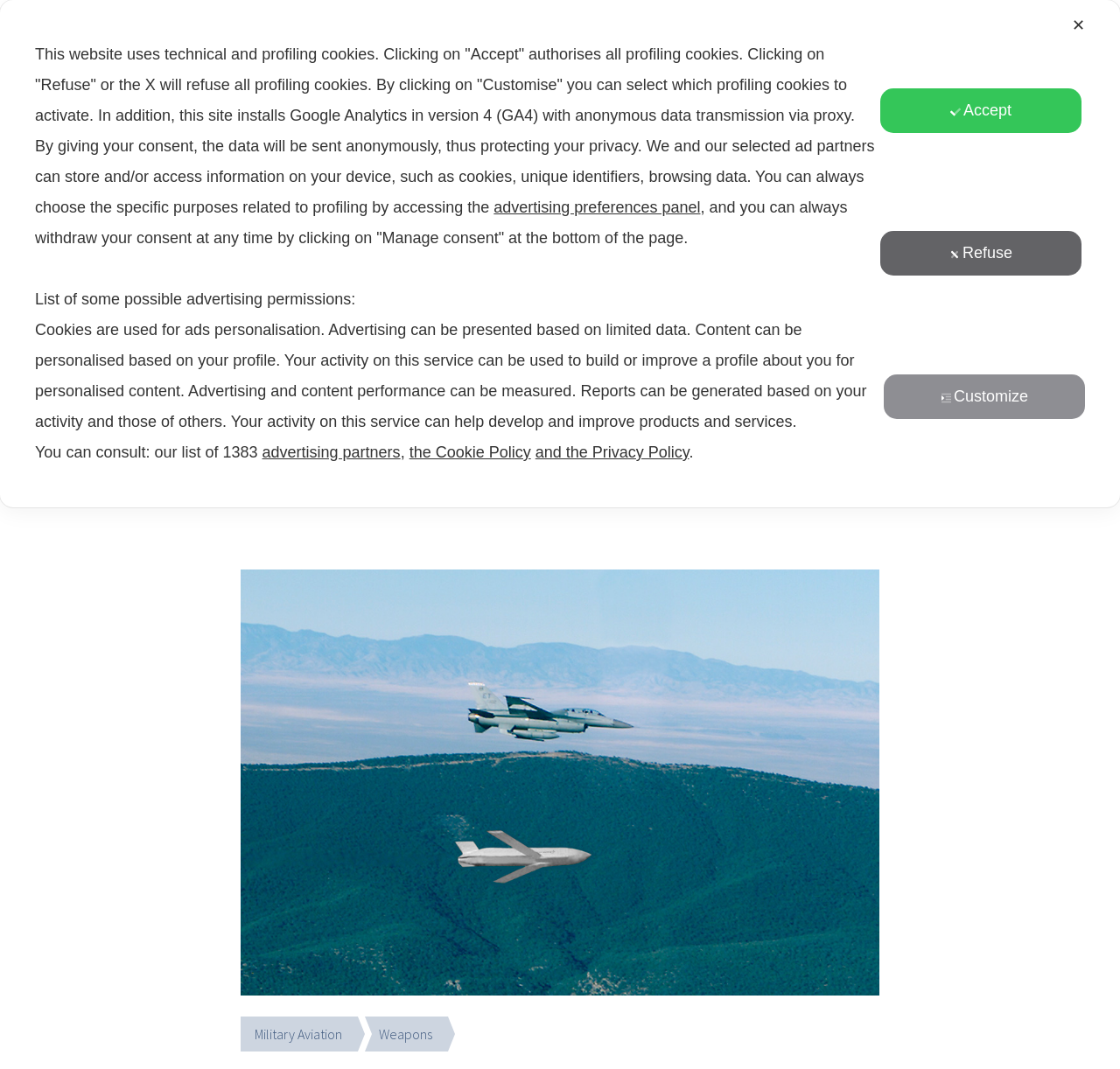Locate the UI element described as follows: "Advertise With Us". Return the bounding box coordinates as four float numbers between 0 and 1 in the order [left, top, right, bottom].

[0.754, 0.244, 0.876, 0.273]